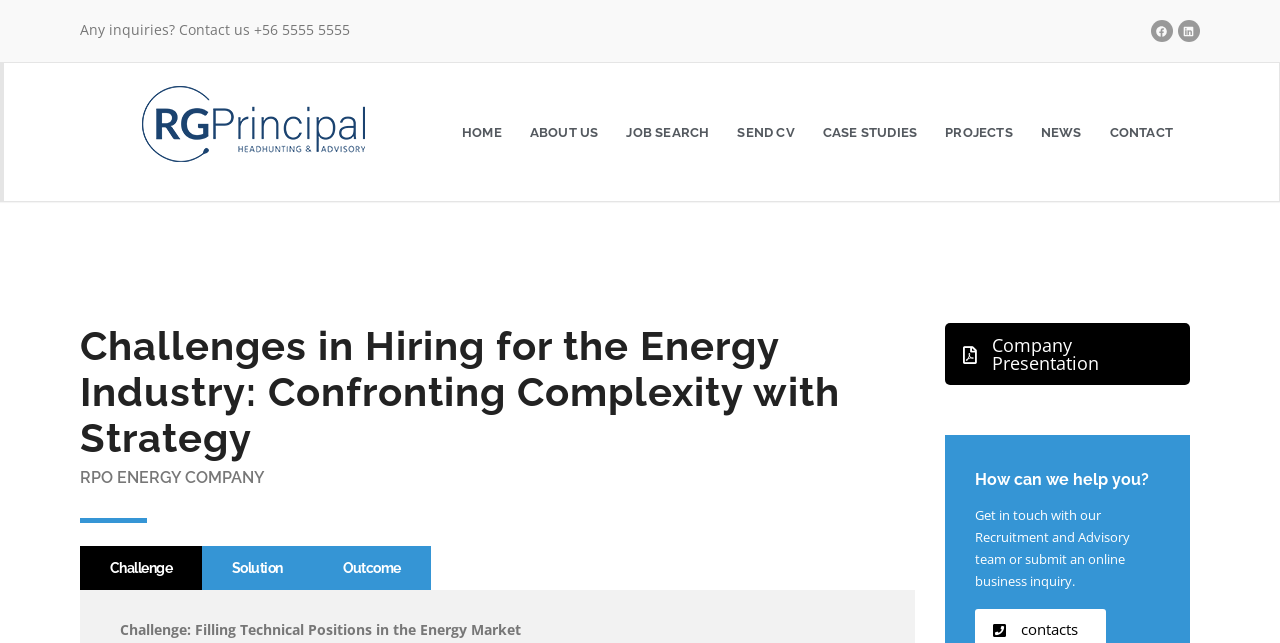Please mark the clickable region by giving the bounding box coordinates needed to complete this instruction: "Click Company Presentation".

[0.738, 0.502, 0.93, 0.599]